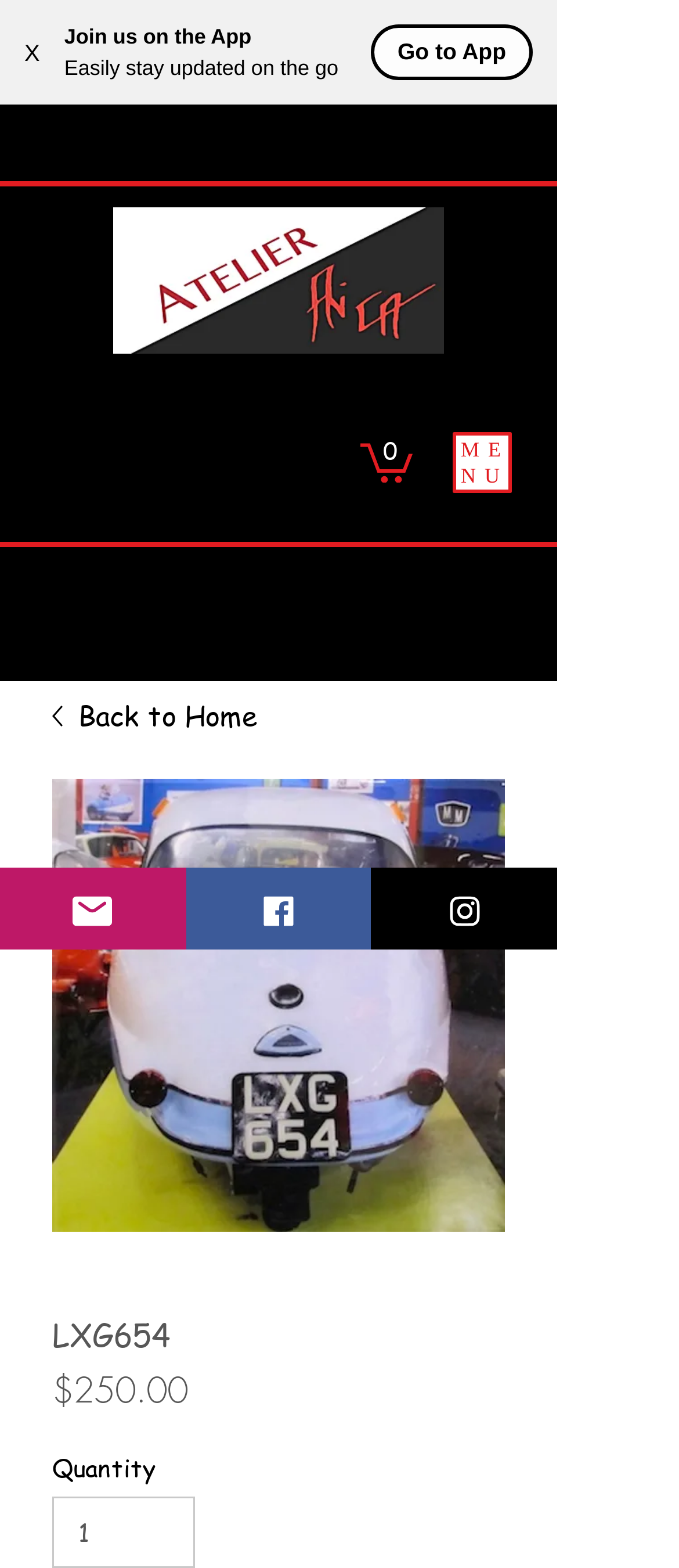Please find the bounding box coordinates of the element that must be clicked to perform the given instruction: "View cart". The coordinates should be four float numbers from 0 to 1, i.e., [left, top, right, bottom].

[0.531, 0.28, 0.608, 0.308]